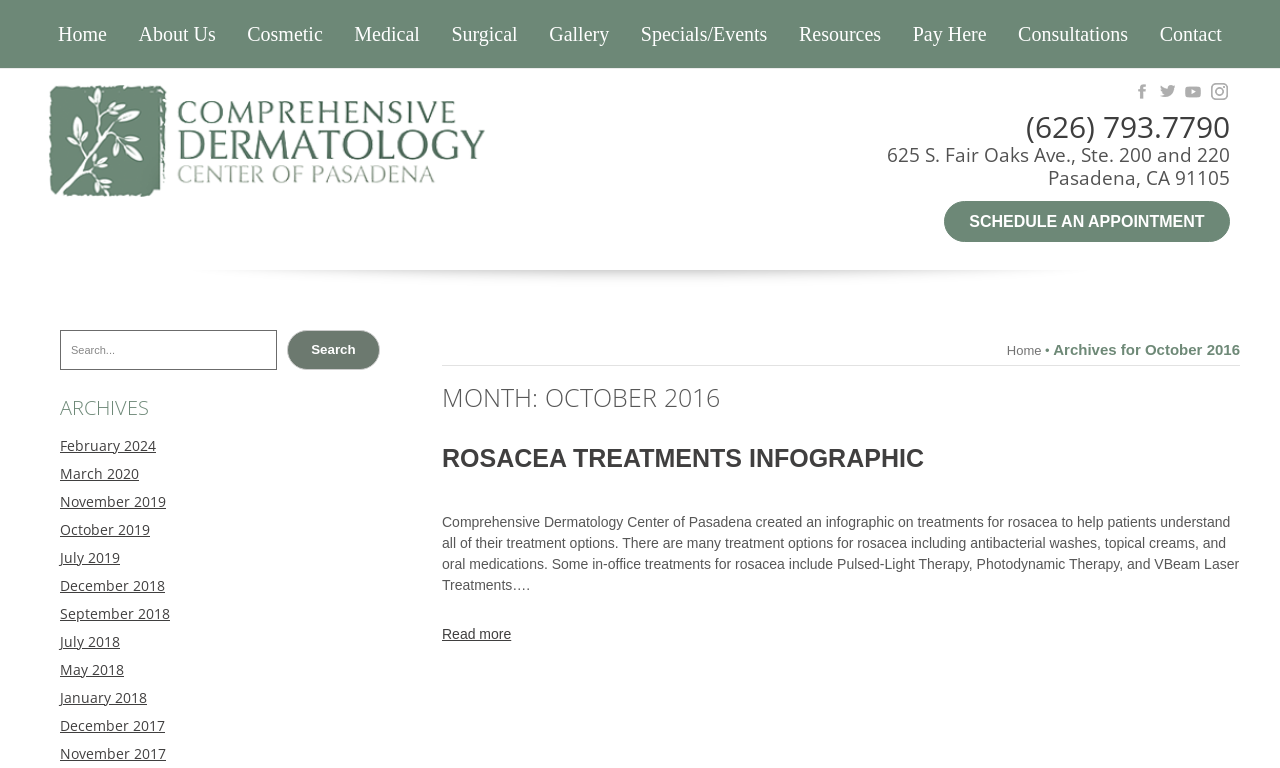Determine the bounding box coordinates of the clickable region to follow the instruction: "Search for something".

[0.047, 0.429, 0.297, 0.481]